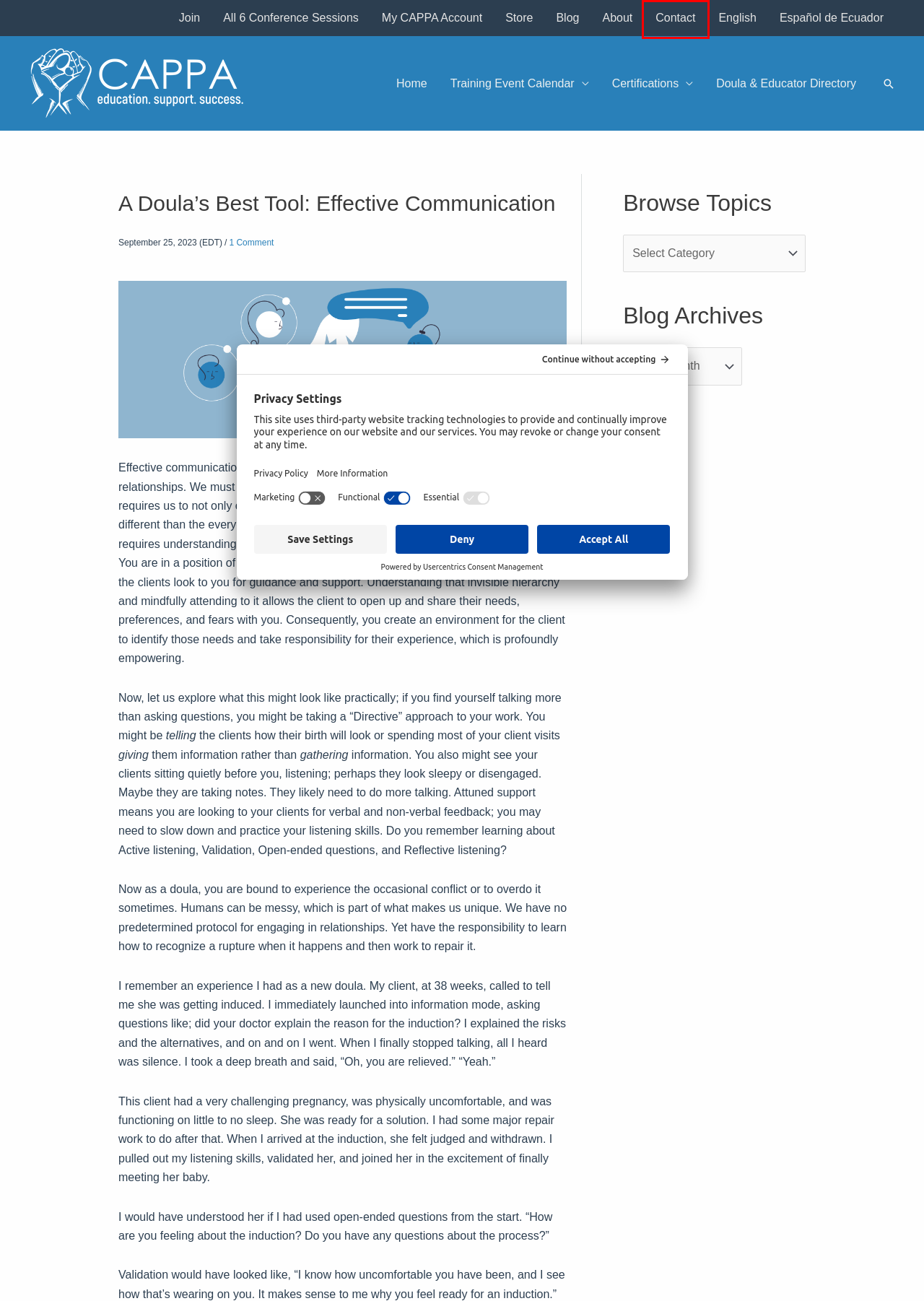Examine the screenshot of a webpage with a red bounding box around a UI element. Select the most accurate webpage description that corresponds to the new page after clicking the highlighted element. Here are the choices:
A. All 6 Conference Sessions | CAPPA
B. Shop  | CAPPA
C. CAPPA Membership | CAPPA
D. About CAPPA | CAPPA
E. My Account | CAPPA
F. Contact Us | CAPPA
G. Training & Certification | CAPPA
H. Doula & Educator Directory | CAPPA

F